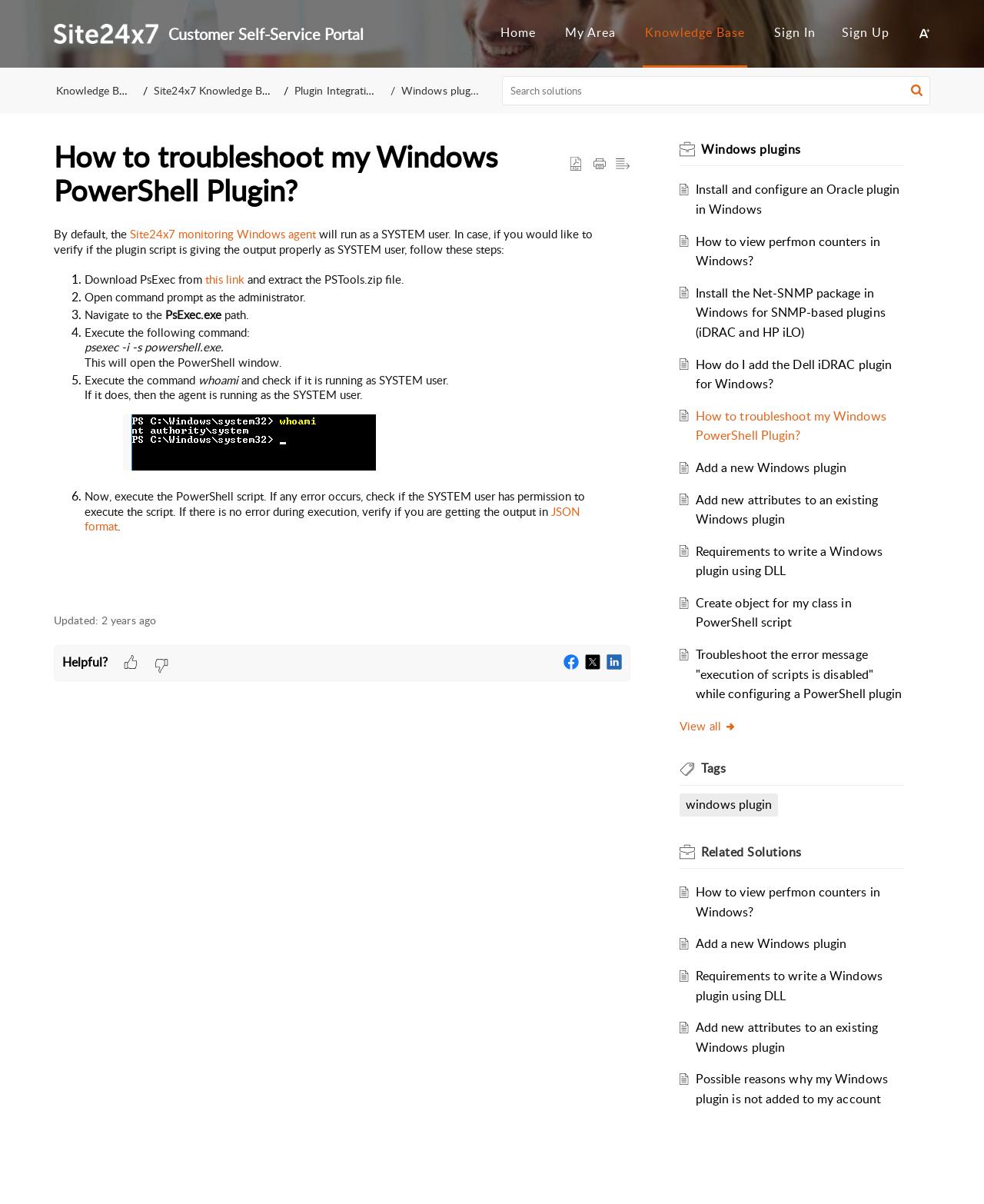What format should the output be in if the PowerShell script executes successfully?
Provide a detailed answer to the question, using the image to inform your response.

According to the webpage, if the PowerShell script executes successfully, the output should be in JSON format. This is mentioned in step 6 of the troubleshooting process.